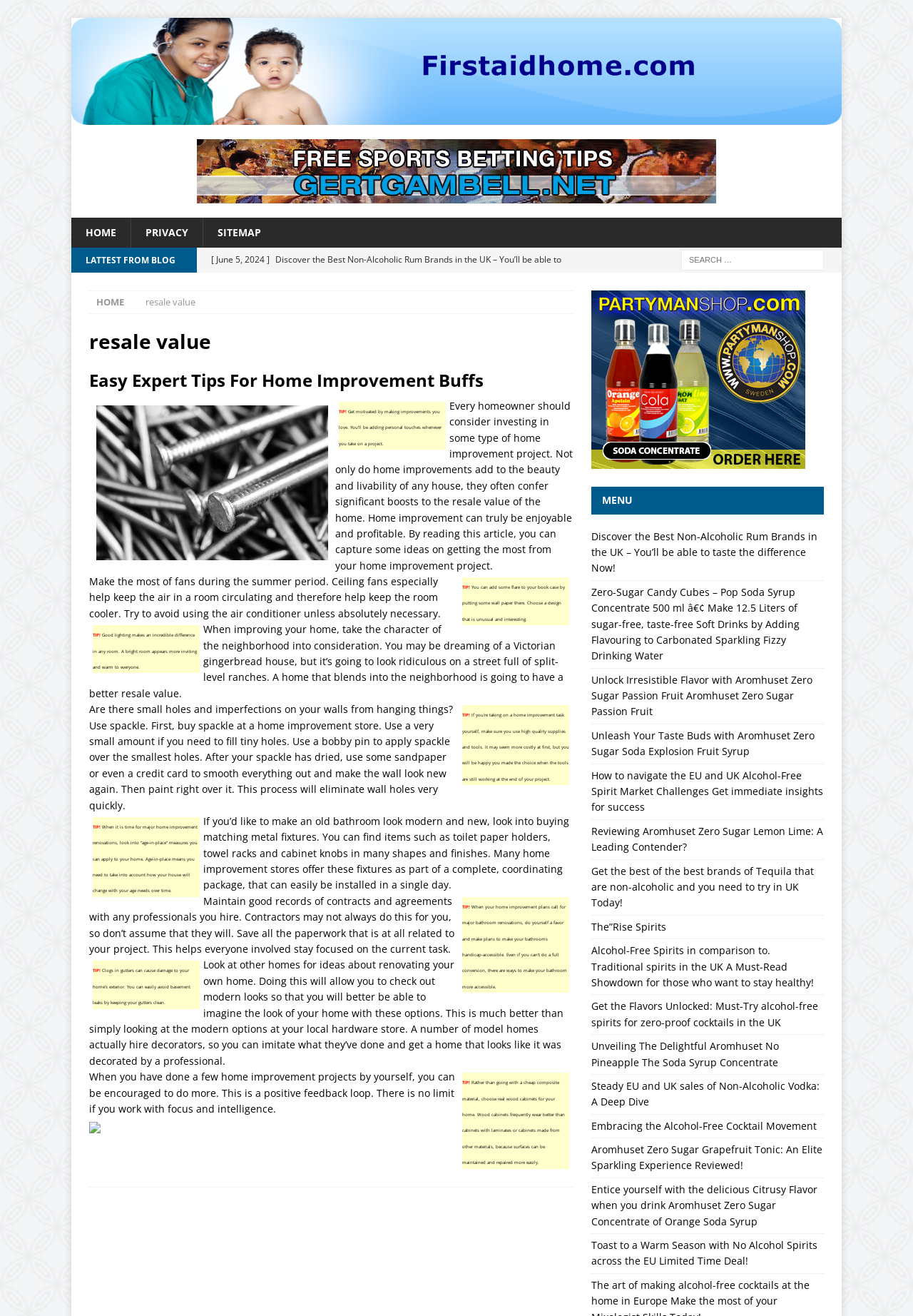Find the bounding box coordinates corresponding to the UI element with the description: "The”Rise Spirits". The coordinates should be formatted as [left, top, right, bottom], with values as floats between 0 and 1.

[0.647, 0.699, 0.73, 0.709]